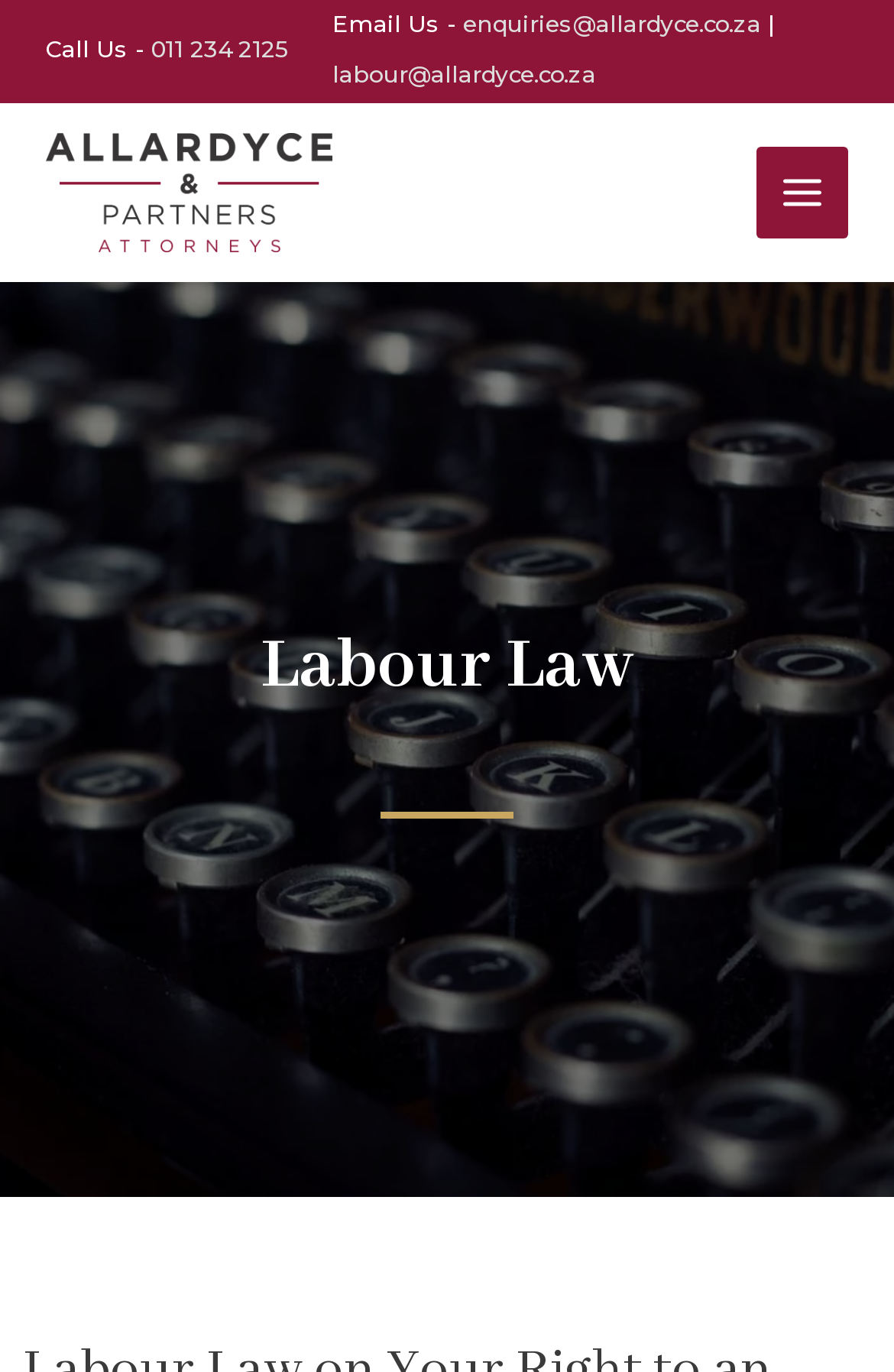What is the topic of the webpage?
Please analyze the image and answer the question with as much detail as possible.

I found the topic of the webpage by looking at the heading section, where it says 'Labour Law' in a prominent font size.